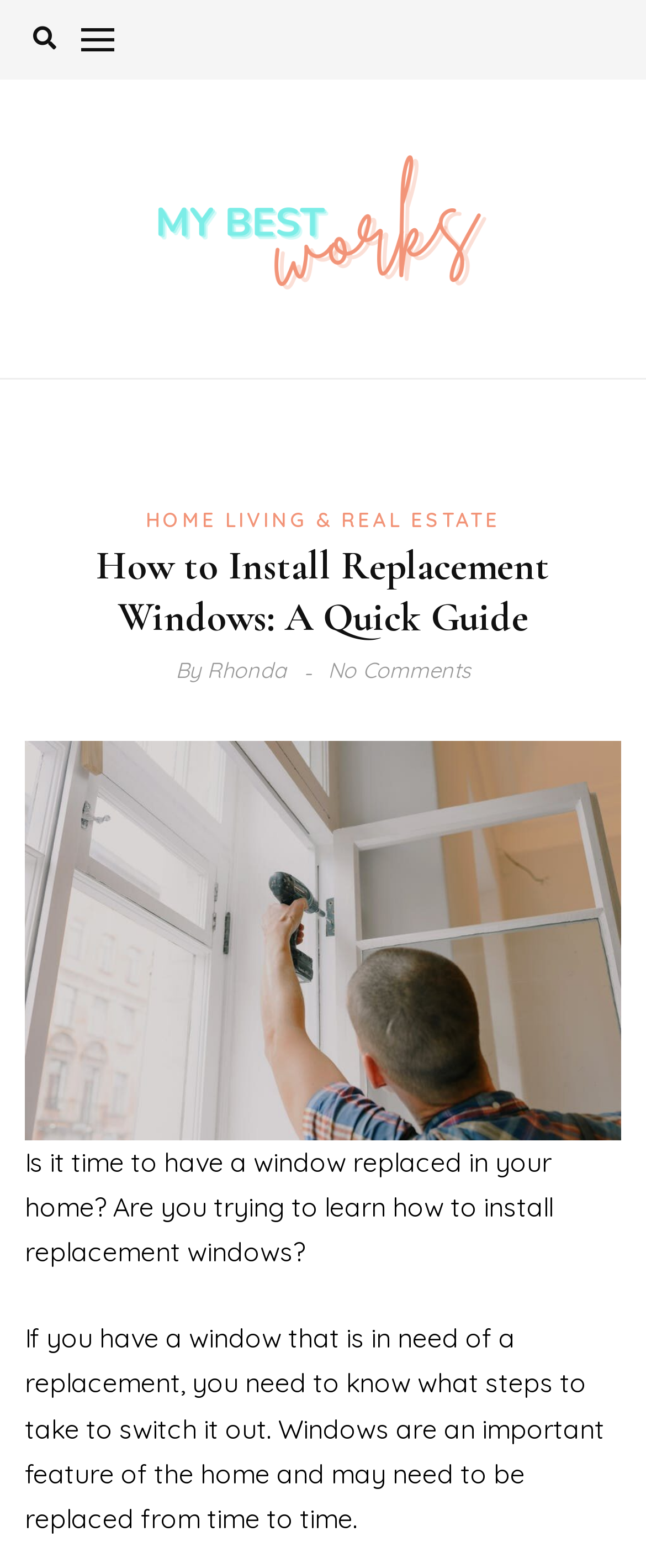Can you locate the main headline on this webpage and provide its text content?

How to Install Replacement Windows: A Quick Guide